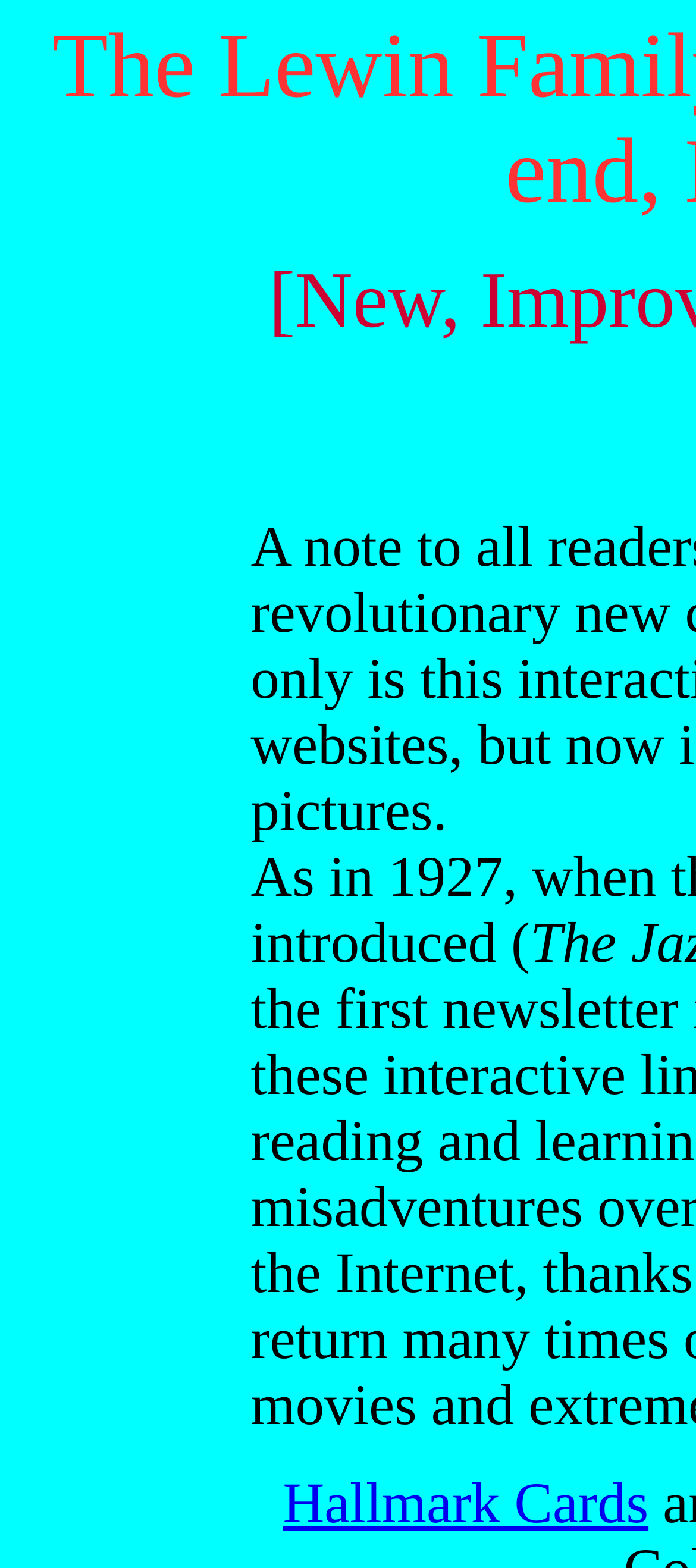Determine the bounding box for the UI element that matches this description: "Hallmark Cards".

[0.406, 0.938, 0.932, 0.979]